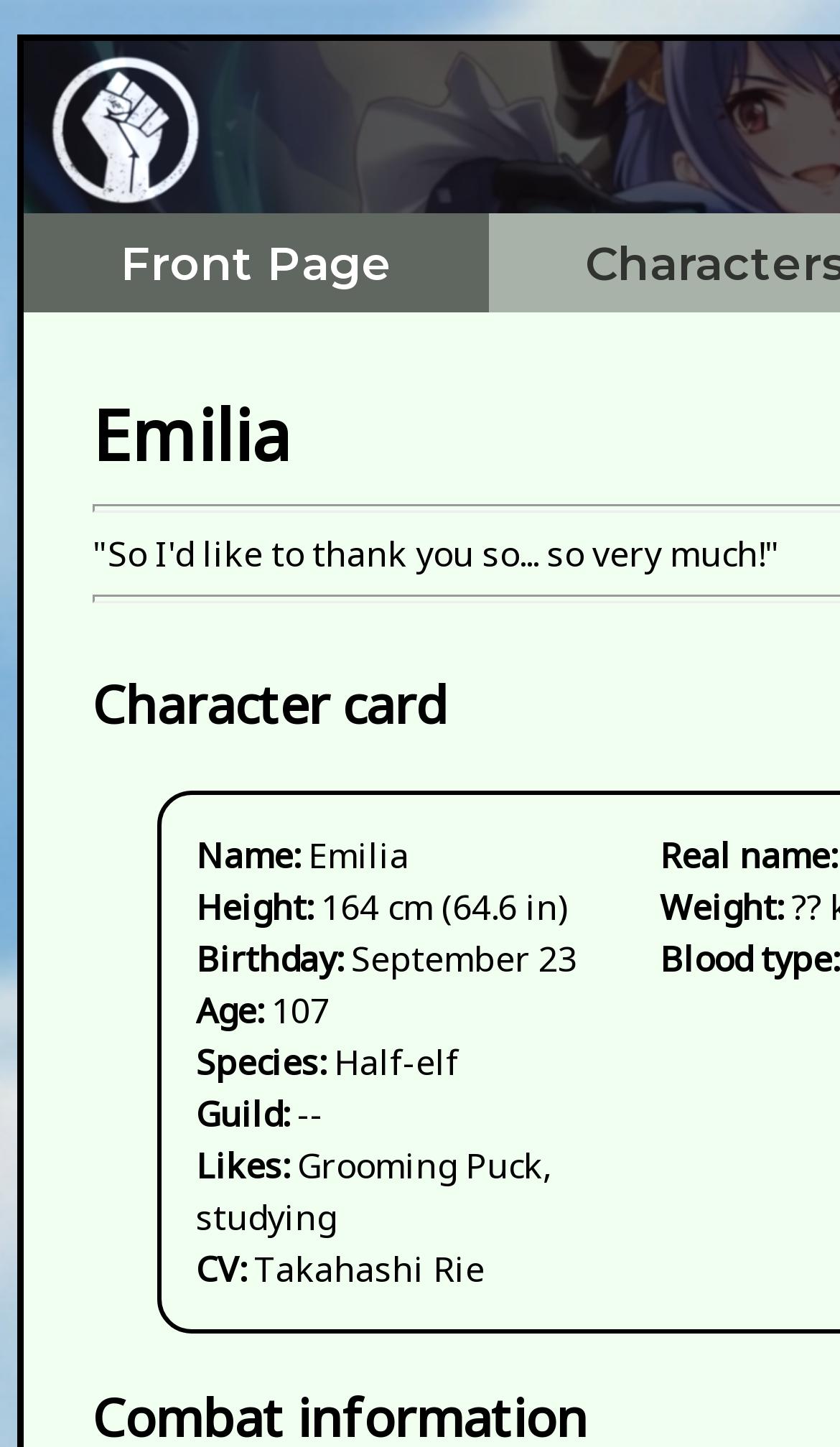Who is the CV of Emilia?
Provide a thorough and detailed answer to the question.

I found the answer by looking at the 'CV:' section, which is located below the 'Likes:' section. The corresponding value is 'Takahashi Rie', which is the answer to the question.